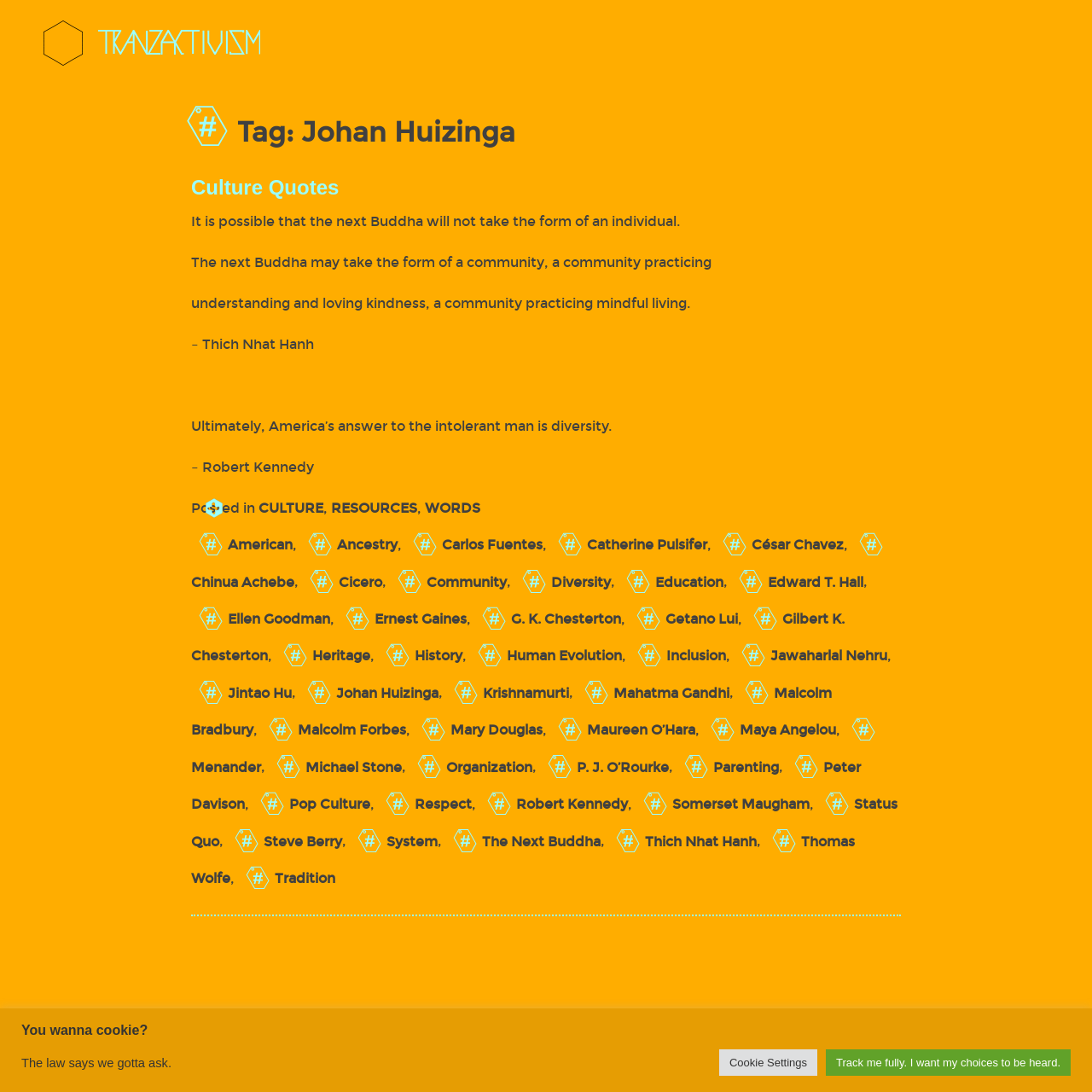Analyze and describe the webpage in a detailed narrative.

The webpage is about Johan Huizinga and TranZactivism. At the top, there is a link to "Skip to content" and a logo of "tranzActivism" with an image. Below the logo, there is a main section that takes up most of the page. 

In the main section, there is a header with a tag "Johan Huizinga" and an image. Below the header, there is an article section that contains several quotes and links. The quotes are from various authors, including Thich Nhat Hanh, Robert Kennedy, and others. The links are categorized by tags, such as "CULTURE", "RESOURCES", "WORDS", and others. 

There are also several links to authors and topics, including "American", "Ancestry", "Carlos Fuentes", "Catherine Pulsifer", and many others. These links are listed in a long list, with commas separating each item. 

At the bottom of the page, there is a footer section that contains more links and tags, including "Posted in", "CULTURE", "RESOURCES", and others.